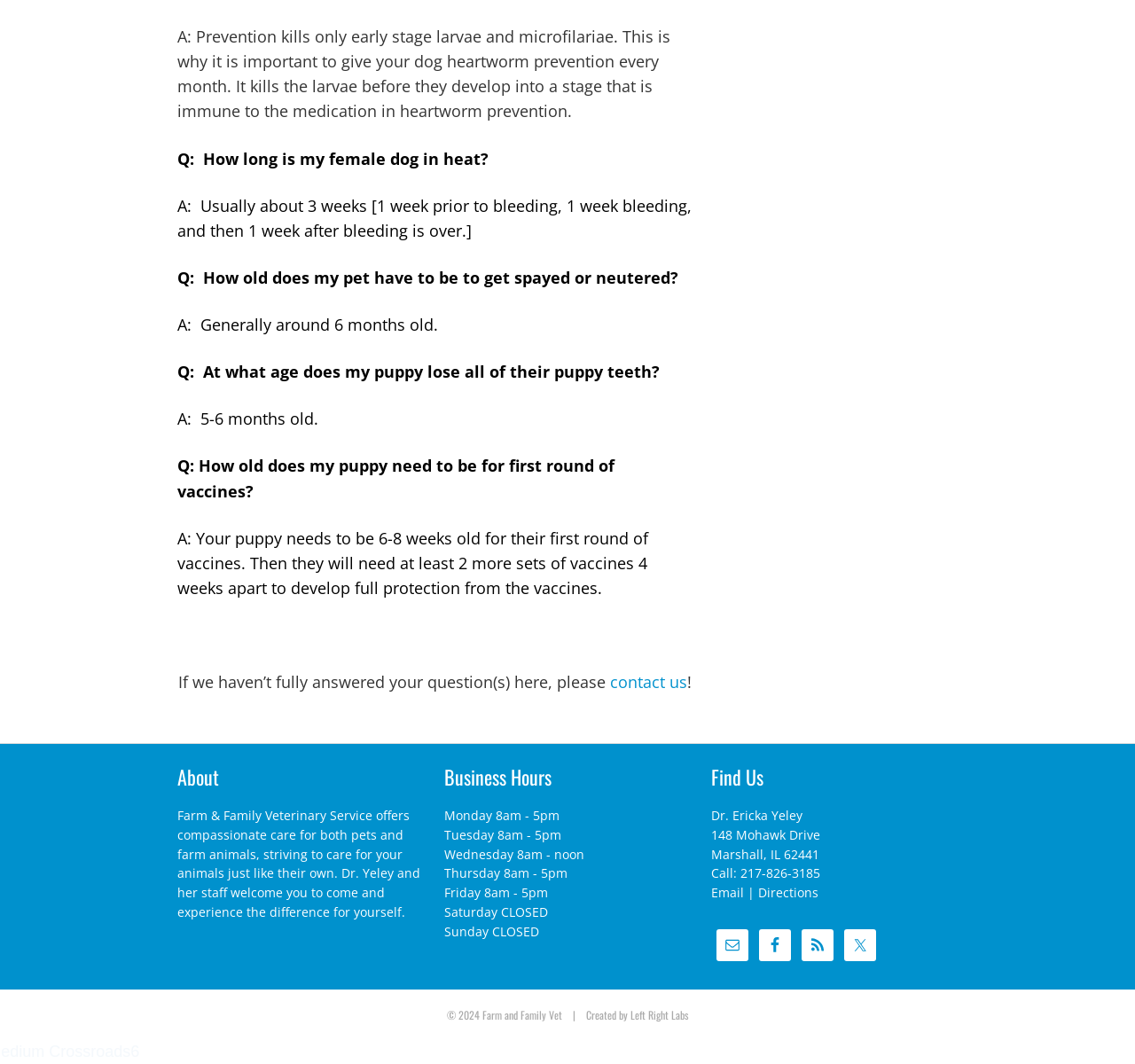Please determine the bounding box coordinates of the element's region to click for the following instruction: "go to previous post".

None